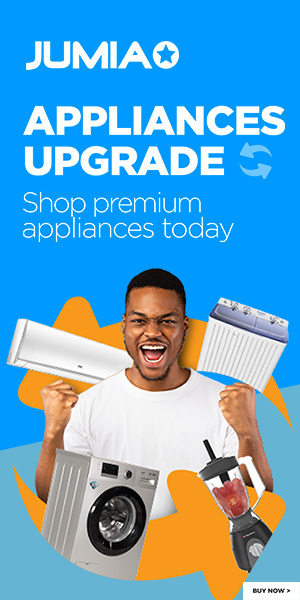Refer to the screenshot and give an in-depth answer to this question: What is the young man wearing?

According to the caption, the joyful young man is dressed in a casual white t-shirt, which is a key aspect of his appearance in the image.